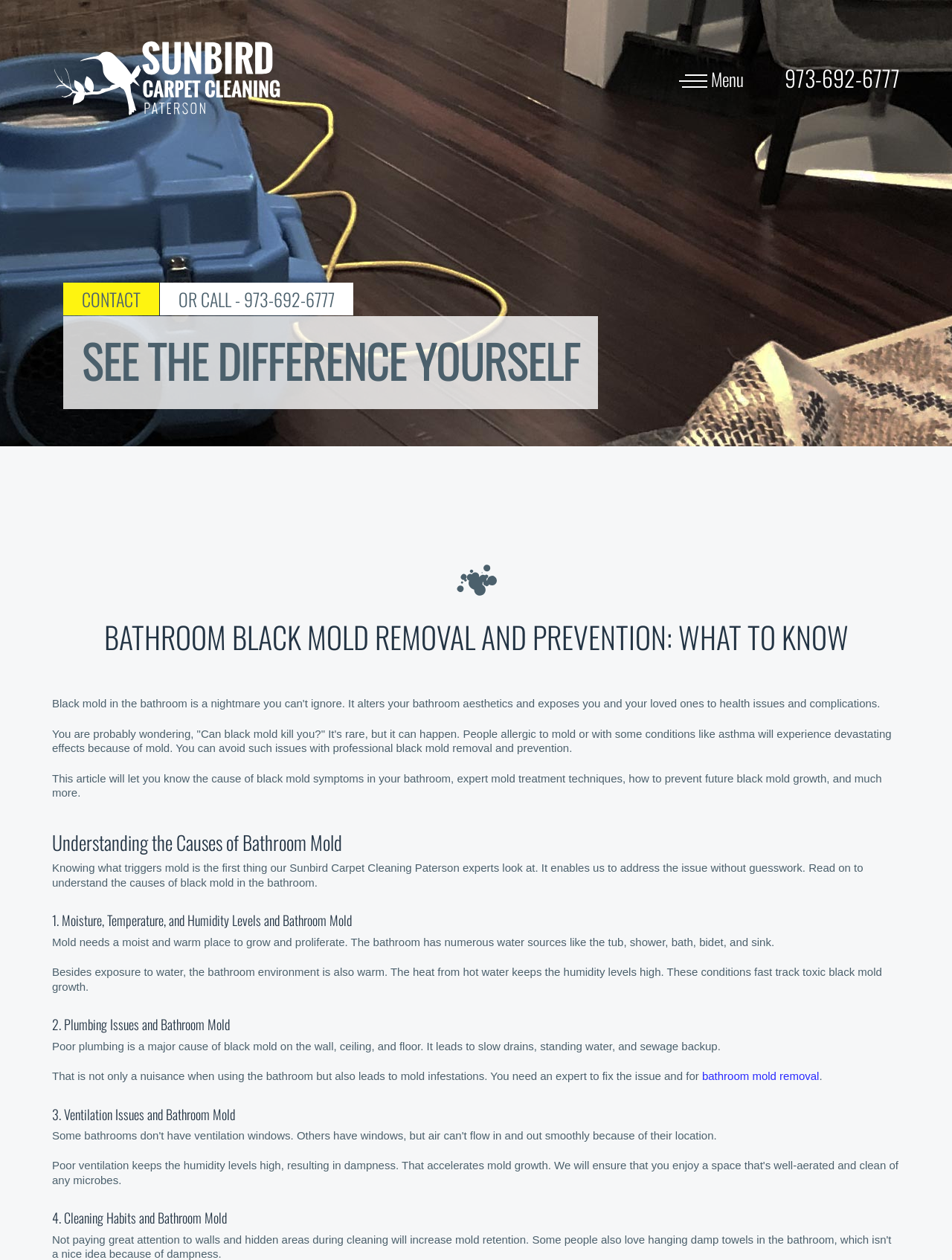What is one cause of bathroom mold?
Answer the question in as much detail as possible.

I found this answer by reading the section 'Understanding the Causes of Bathroom Mold', which lists moisture as one of the factors that contribute to mold growth.